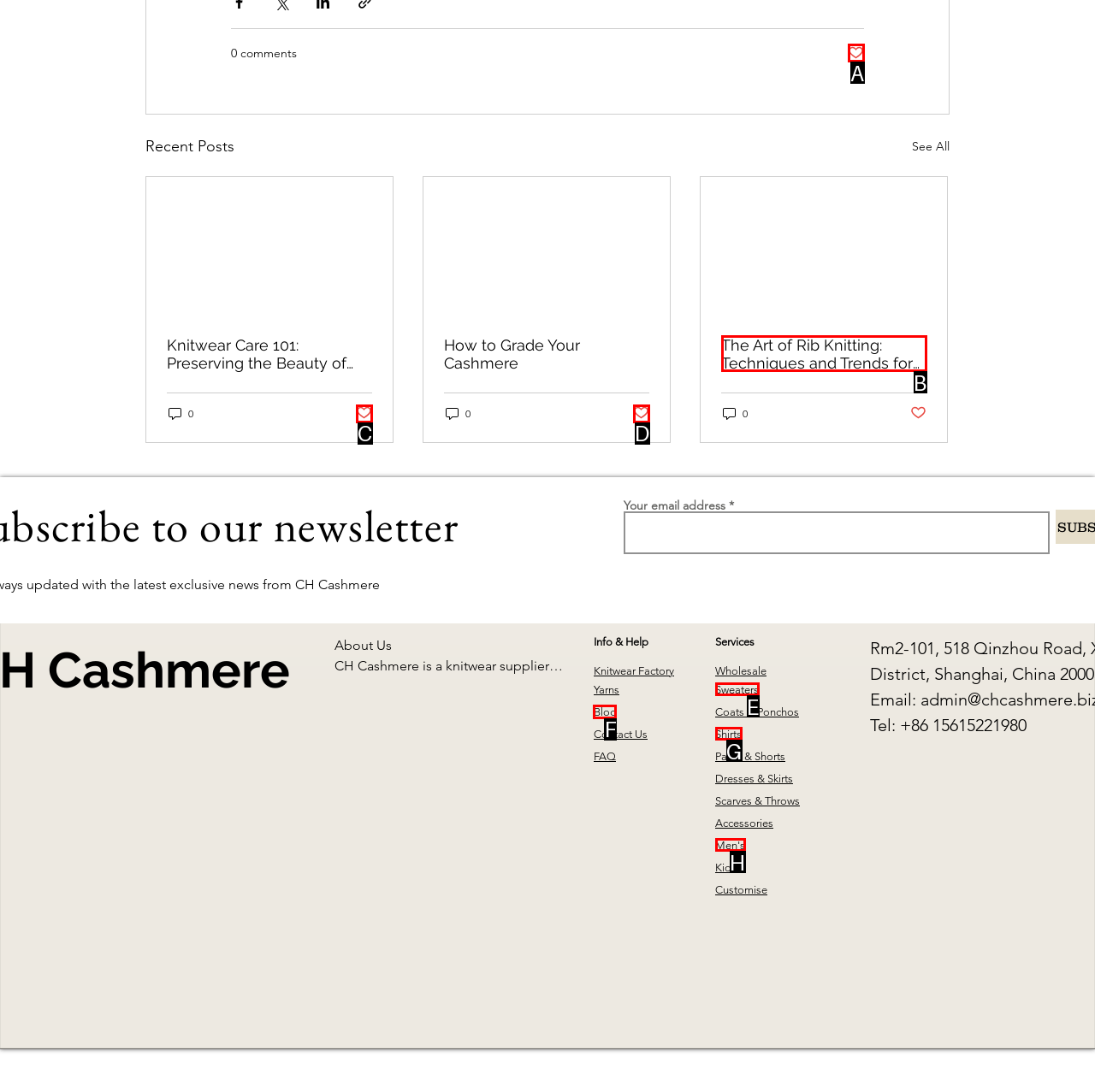Select the right option to accomplish this task: Click the 'Blog' link. Reply with the letter corresponding to the correct UI element.

F